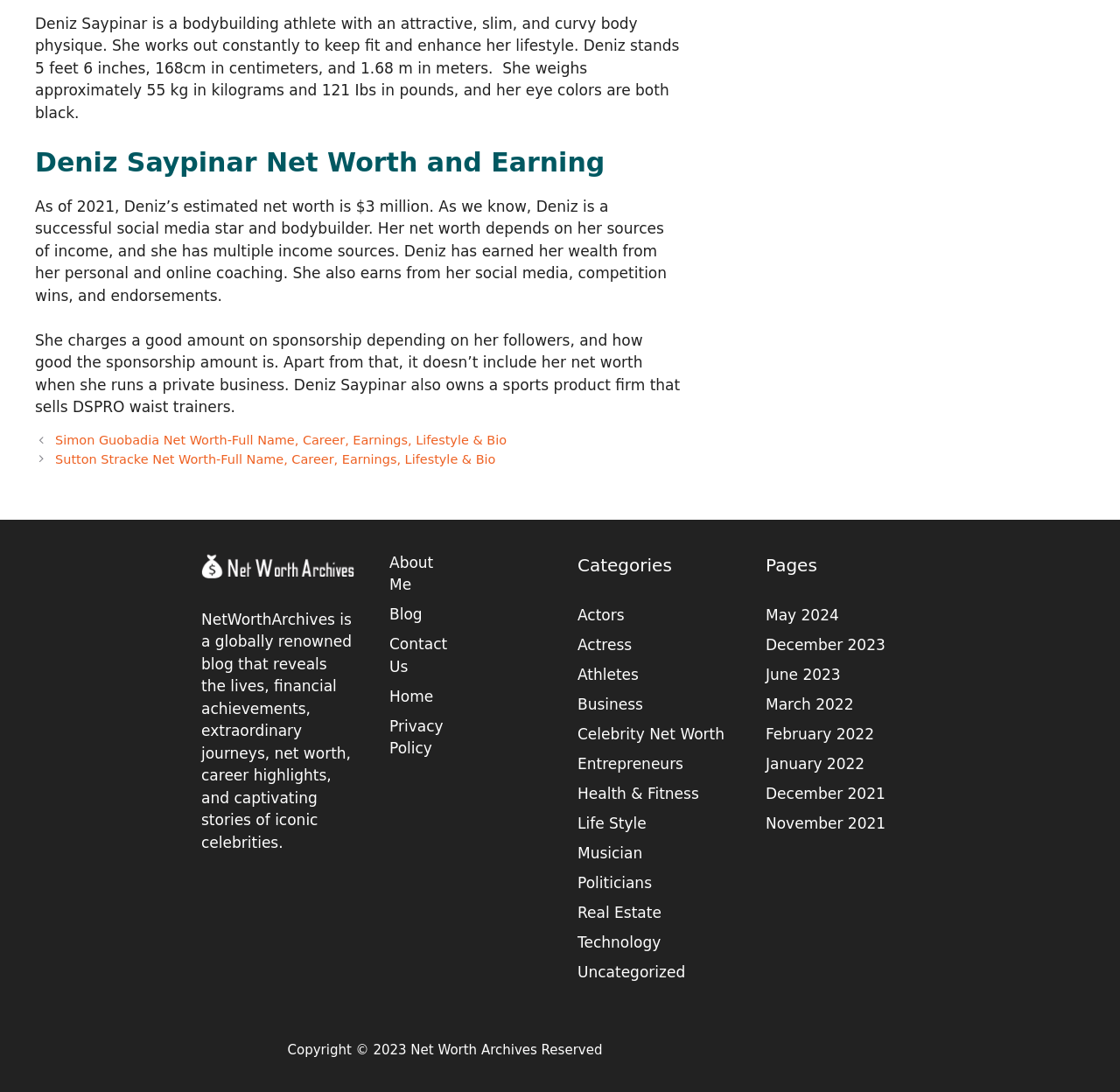Give a concise answer of one word or phrase to the question: 
What is the estimated net worth of Deniz Saypinar?

$3 million